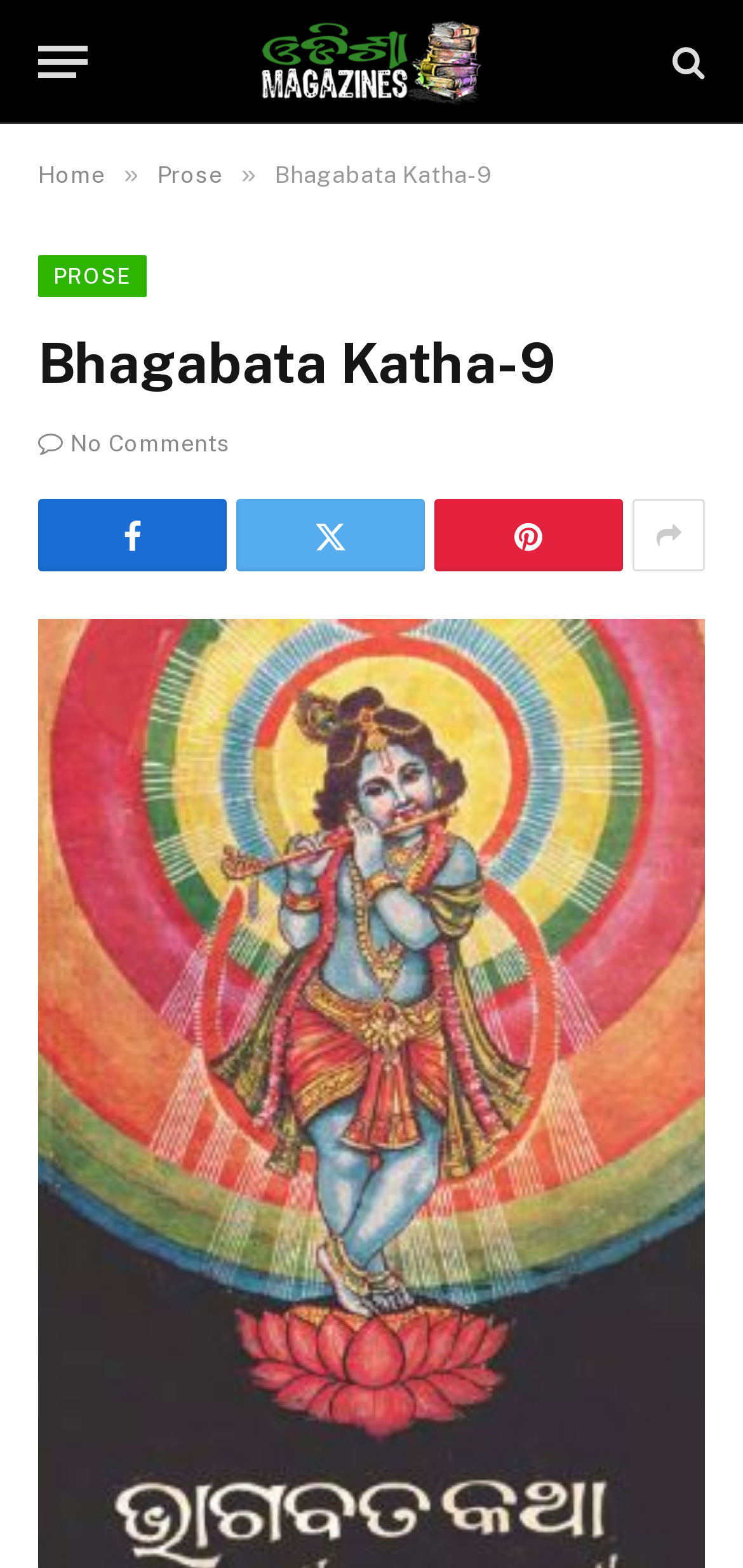Please find the bounding box coordinates of the element that needs to be clicked to perform the following instruction: "Read Bhagabata Katha-9". The bounding box coordinates should be four float numbers between 0 and 1, represented as [left, top, right, bottom].

[0.37, 0.103, 0.662, 0.12]